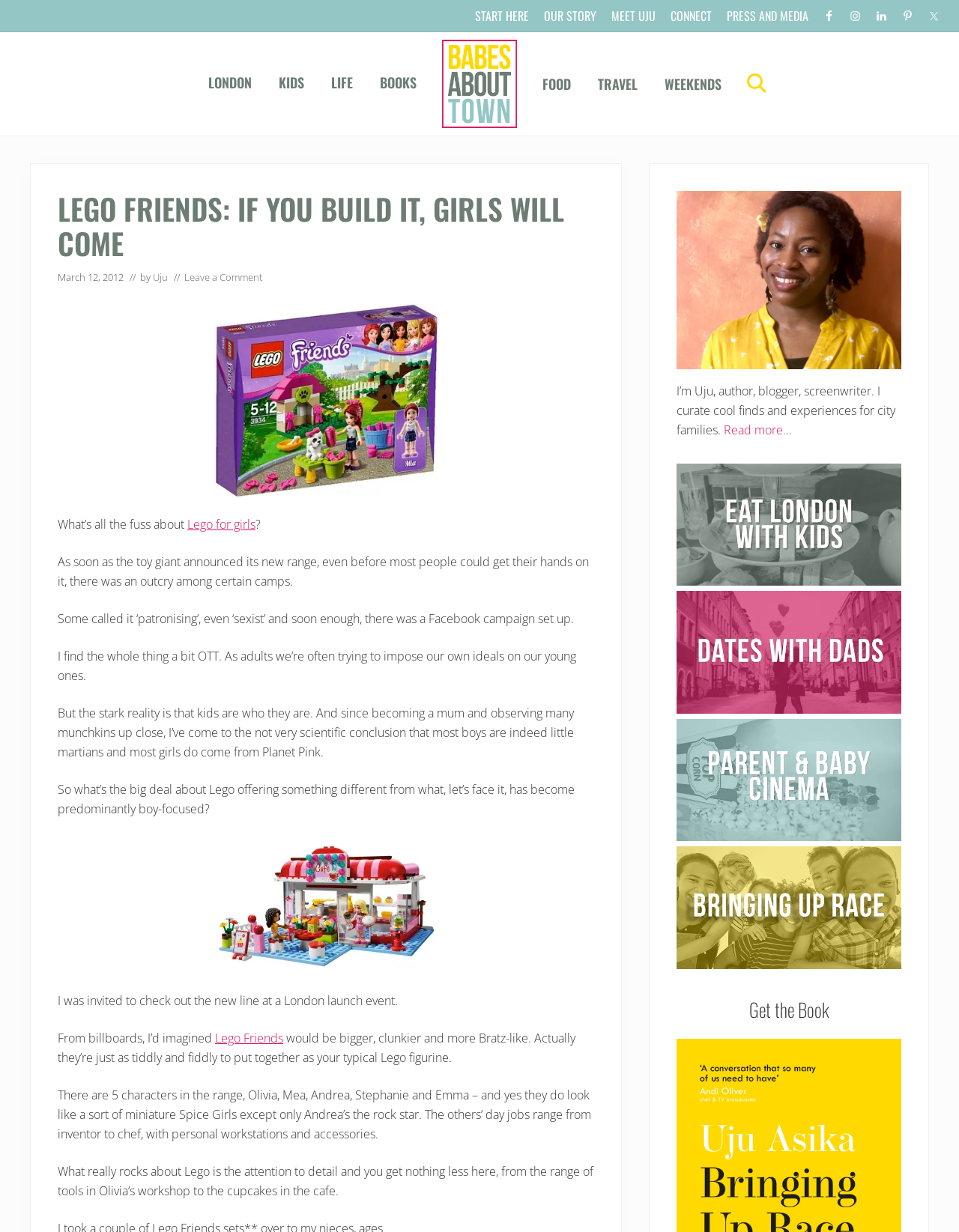Create an elaborate caption for the webpage.

This webpage is about a blog post titled "Lego Friends: If you Build it, Girls will Come" on a website called "Babes About Town". The page has a header section with links to skip to different parts of the page, including the main content, secondary navigation, primary sidebar, and footer. 

At the top of the page, there is a navigation menu with links to "START HERE", "OUR STORY", "MEET UJU", "CONNECT", and "PRESS AND MEDIA". Below this, there are social media links to Facebook, Instagram, LinkedIn, Pinterest, and Twitter, each with an accompanying icon.

The main content of the page is a blog post about Lego's new range of toys for girls. The post is divided into several paragraphs, with headings and subheadings. The text discusses the controversy surrounding Lego's new range, with some people calling it "patronising" and "sexist". The author of the post shares their own thoughts on the matter, arguing that kids are who they are and that Lego is simply offering something different from what has become predominantly boy-focused.

The post includes several images, including a picture of the Lego Friends characters and their workstations. The text also mentions that the author was invited to a launch event for the new range.

On the right-hand side of the page, there is a primary sidebar with a heading and a brief description of the author, Uju. There are also several links to other pages on the website, including a "Read more…" link. Below this, there are several images with links to other pages or websites.

At the bottom of the page, there is a footer section with links to other parts of the website, including the home page, about page, and contact page.